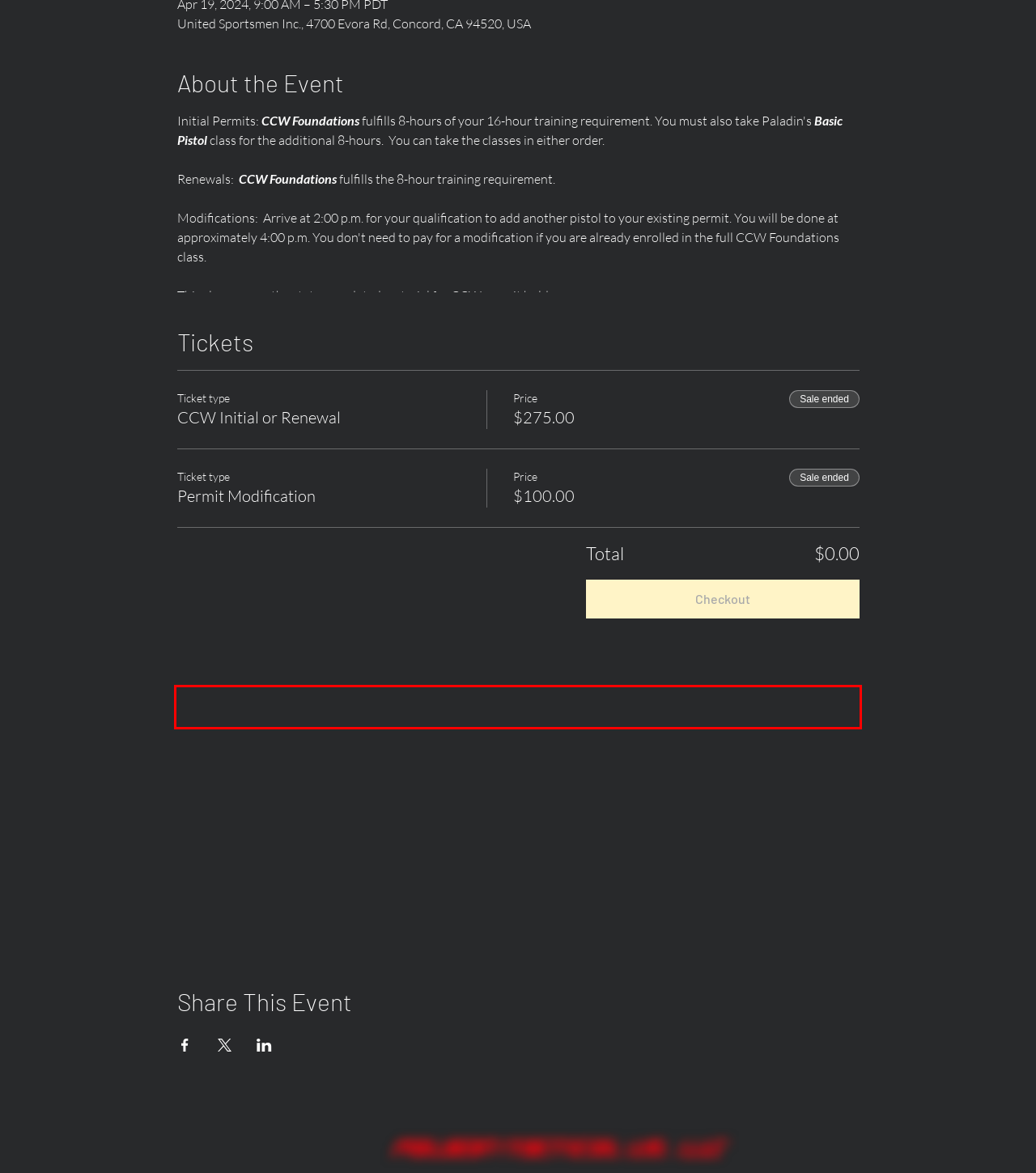Please analyze the screenshot of a webpage and extract the text content within the red bounding box using OCR.

You must be at least 18 years old, a United States Citizen, and legally allowed to possess a firearm in order to attend this class.